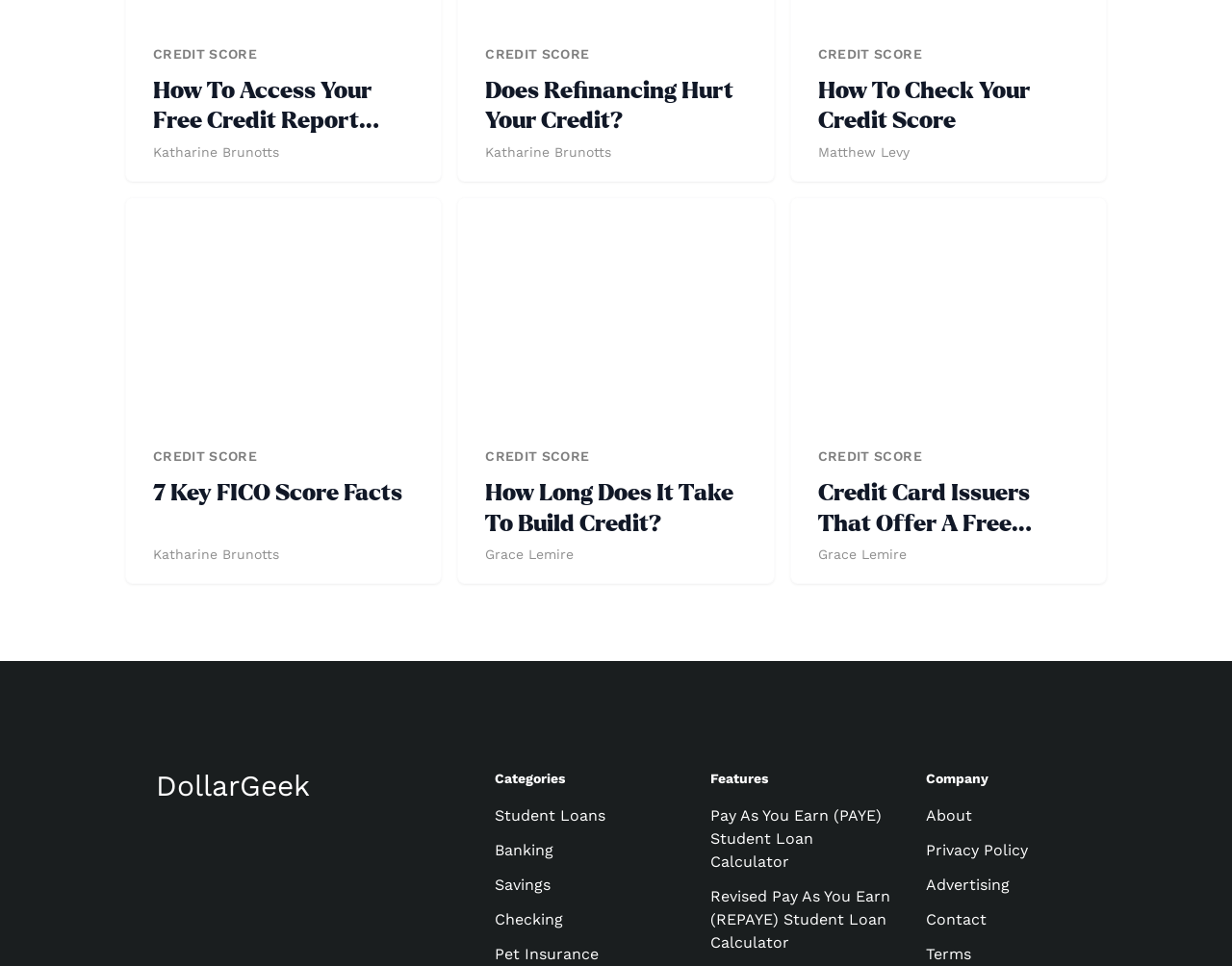Locate the bounding box coordinates of the element I should click to achieve the following instruction: "Check credit score".

[0.124, 0.045, 0.209, 0.065]